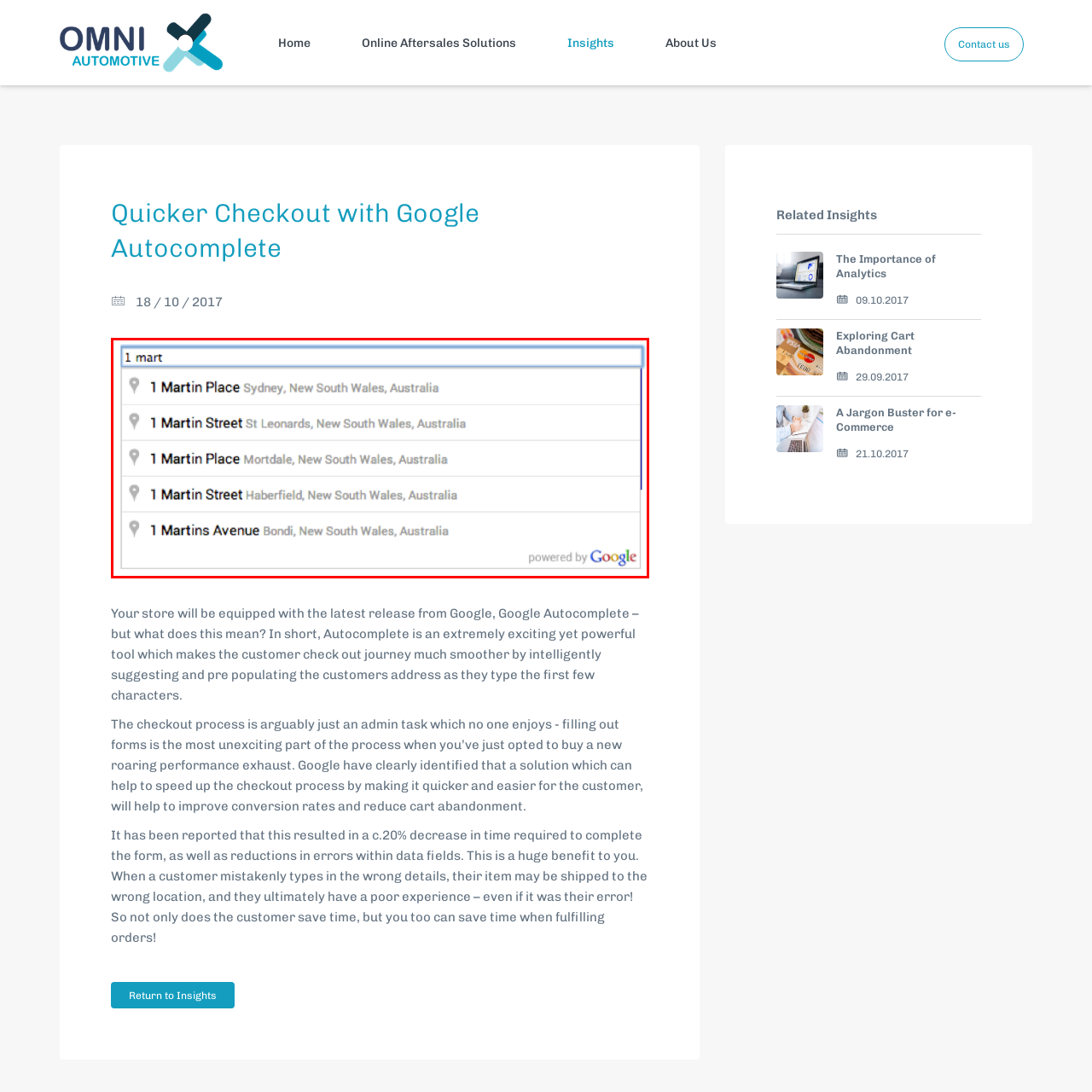Where are the suggested locations?
Pay attention to the image surrounded by the red bounding box and respond to the question with a detailed answer.

The suggested locations, such as '1 Martin Place' in Sydney and '1 Martin Street' in St Leonards, are all located in New South Wales, Australia.